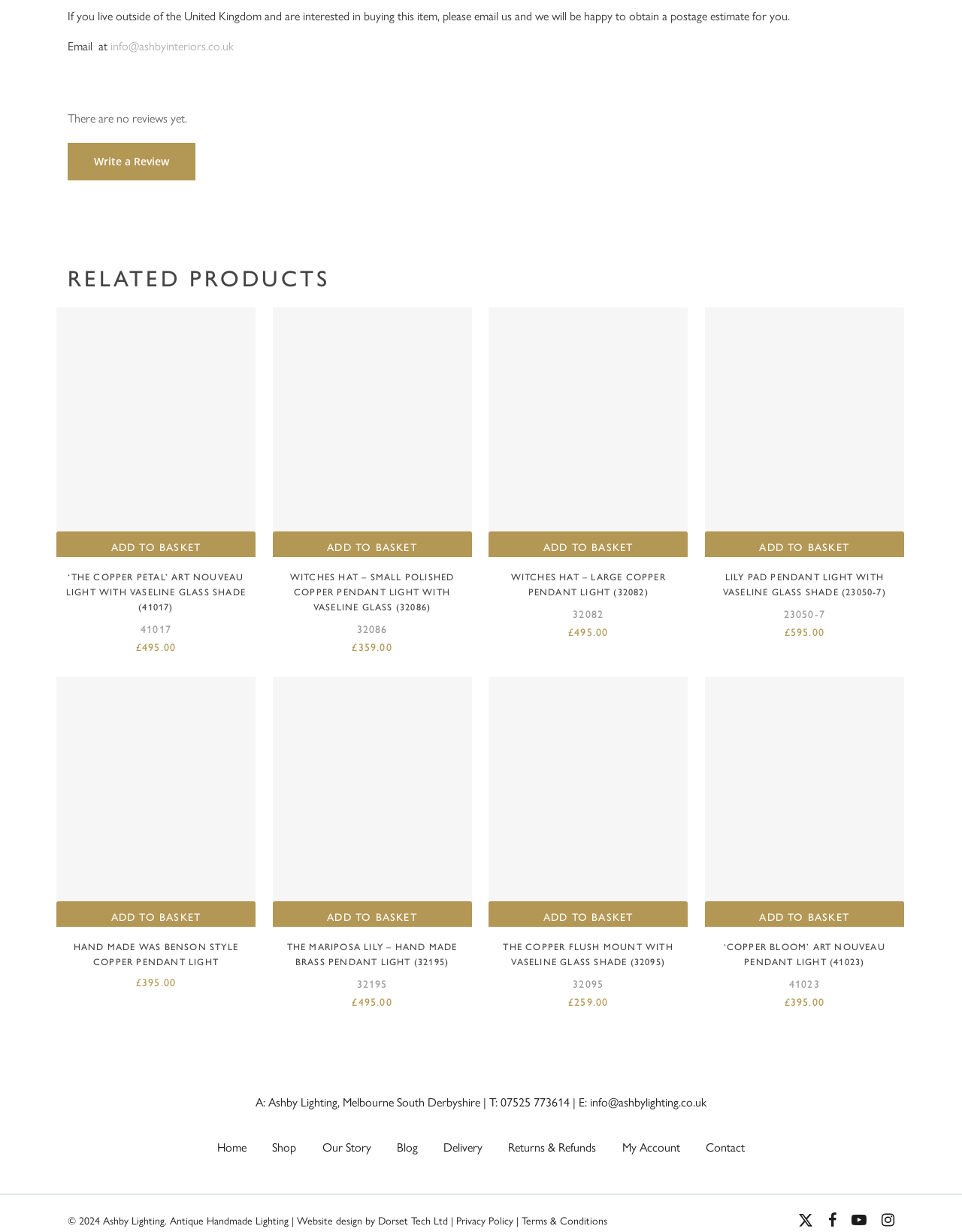Pinpoint the bounding box coordinates of the clickable element to carry out the following instruction: "Add to basket: “'The Copper Petal' Art Nouveau Light with Vaseline Glass Shade (41017)”."

[0.059, 0.452, 0.266, 0.477]